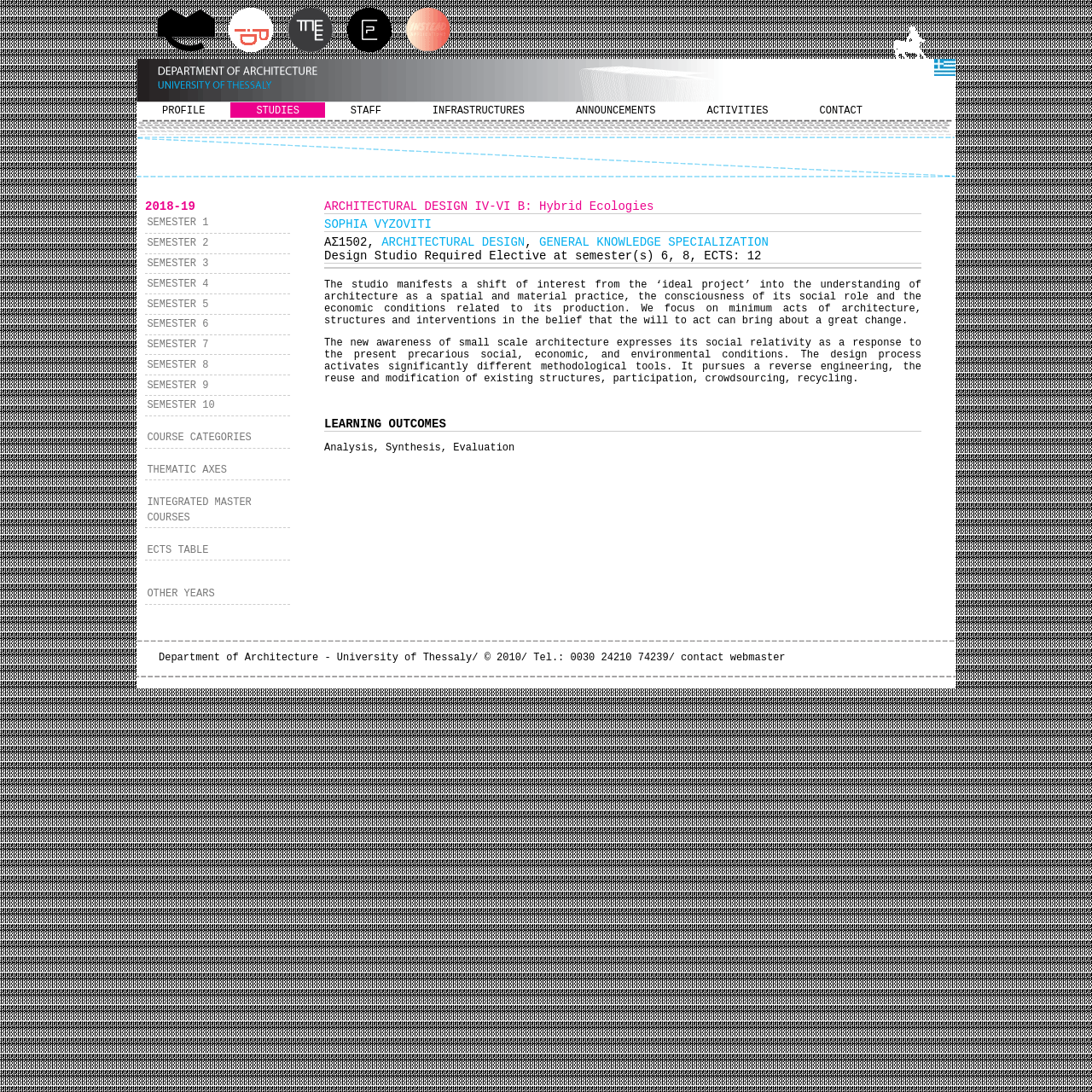Give a detailed account of the webpage, highlighting key information.

The webpage is about the Department of Architecture at the University of Thessaly. At the top, there is a large image that spans most of the width of the page. Below the image, there is a row of seven links: PROFILE, STUDIES, STAFF, INFRASTRUCTURES, ANNOUNCEMENTS, ACTIVITIES, and CONTACT. These links are evenly spaced and take up about half of the page's width.

To the right of the image, there is a small text "2018-19" followed by a list of ten links labeled SEMESTER 1 to SEMESTER 10, and then three more links: COURSE CATEGORIES, THEMATIC AXES, and INTEGRATED MASTER COURSES. These links are stacked vertically and take up about a quarter of the page's width.

Below the row of links, there is a section that appears to be a course description. It starts with a title "ARCHITECTURAL DESIGN ΙV-VI B: Hybrid Ecologies" followed by the instructor's name "SOPHIA VYZOVITI" and a course code "ΑΣ1502". There is also a link to "ARCHITECTURAL DESIGN" and a description of the course, which includes the course's objectives and learning outcomes.

At the bottom of the page, there is a footer section that contains the department's name, a copyright notice, and a contact phone number. There is also a link to "contact webmaster" on the right side of the footer.